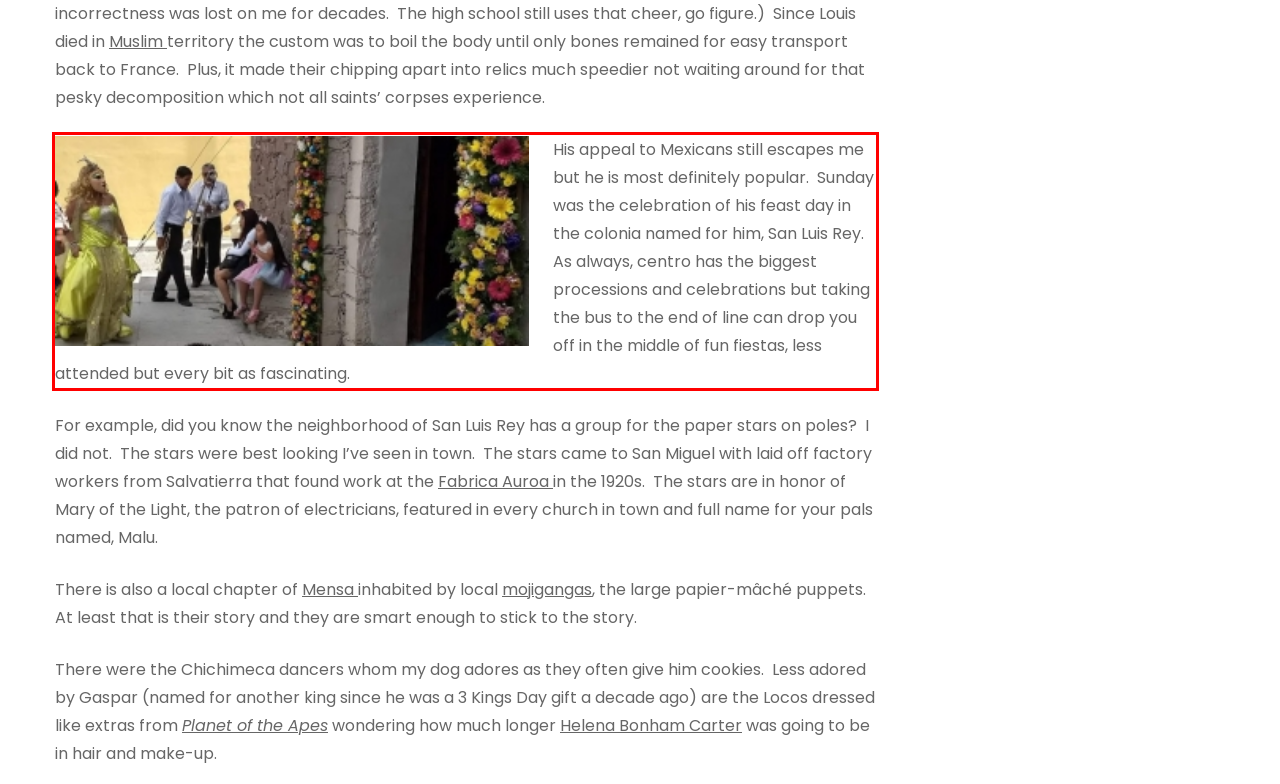Please perform OCR on the UI element surrounded by the red bounding box in the given webpage screenshot and extract its text content.

His appeal to Mexicans still escapes me but he is most definitely popular. Sunday was the celebration of his feast day in the colonia named for him, San Luis Rey. As always, centro has the biggest processions and celebrations but taking the bus to the end of line can drop you off in the middle of fun fiestas, less attended but every bit as fascinating.